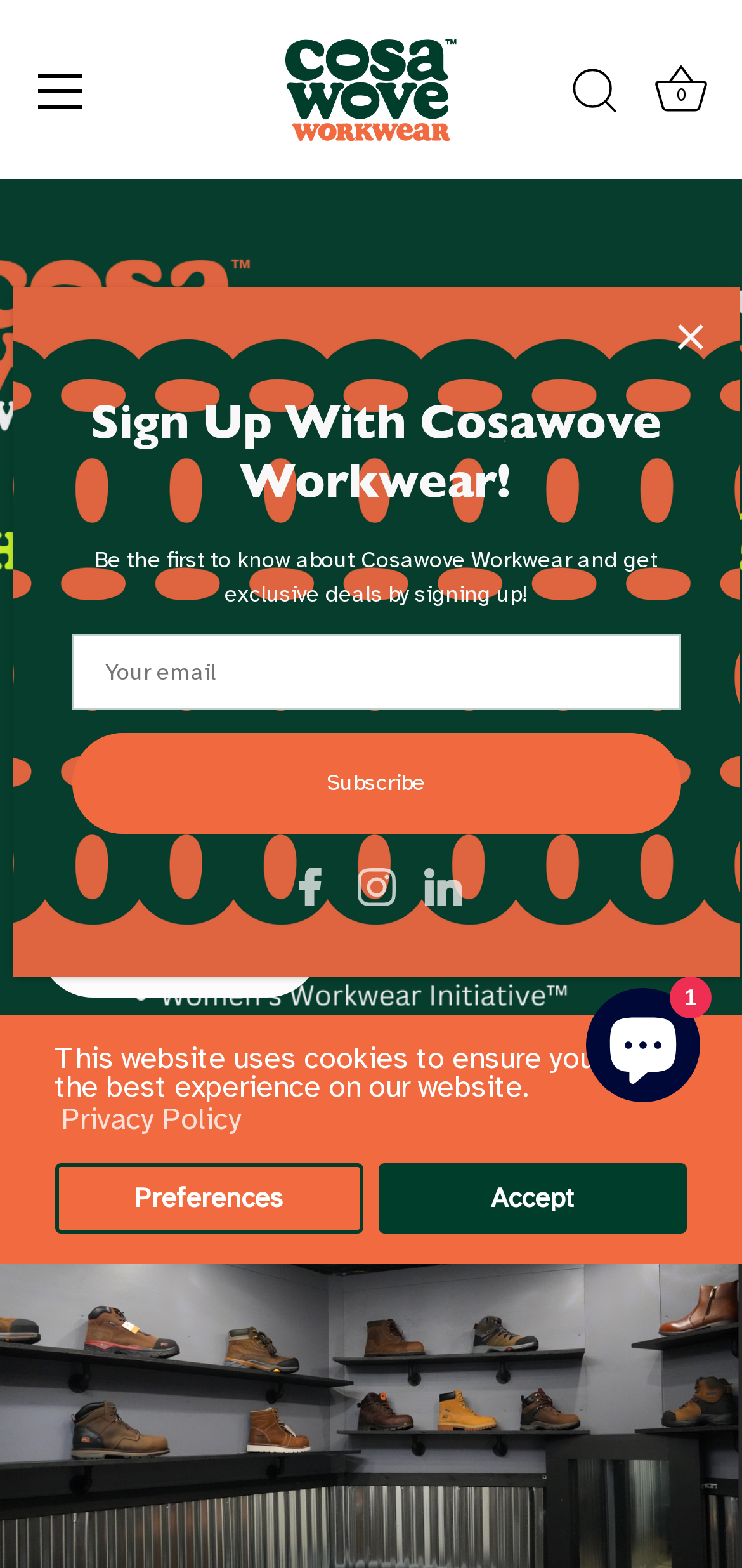Based on what you see in the screenshot, provide a thorough answer to this question: What is the name of the initiative mentioned?

The name of the initiative can be inferred from the meta description, which mentions that the website was born from a passion to find real workwear solutions for women in non-traditional industries, and that the continued feedback from the Women’s Workwear Initiative has revealed certain insights.